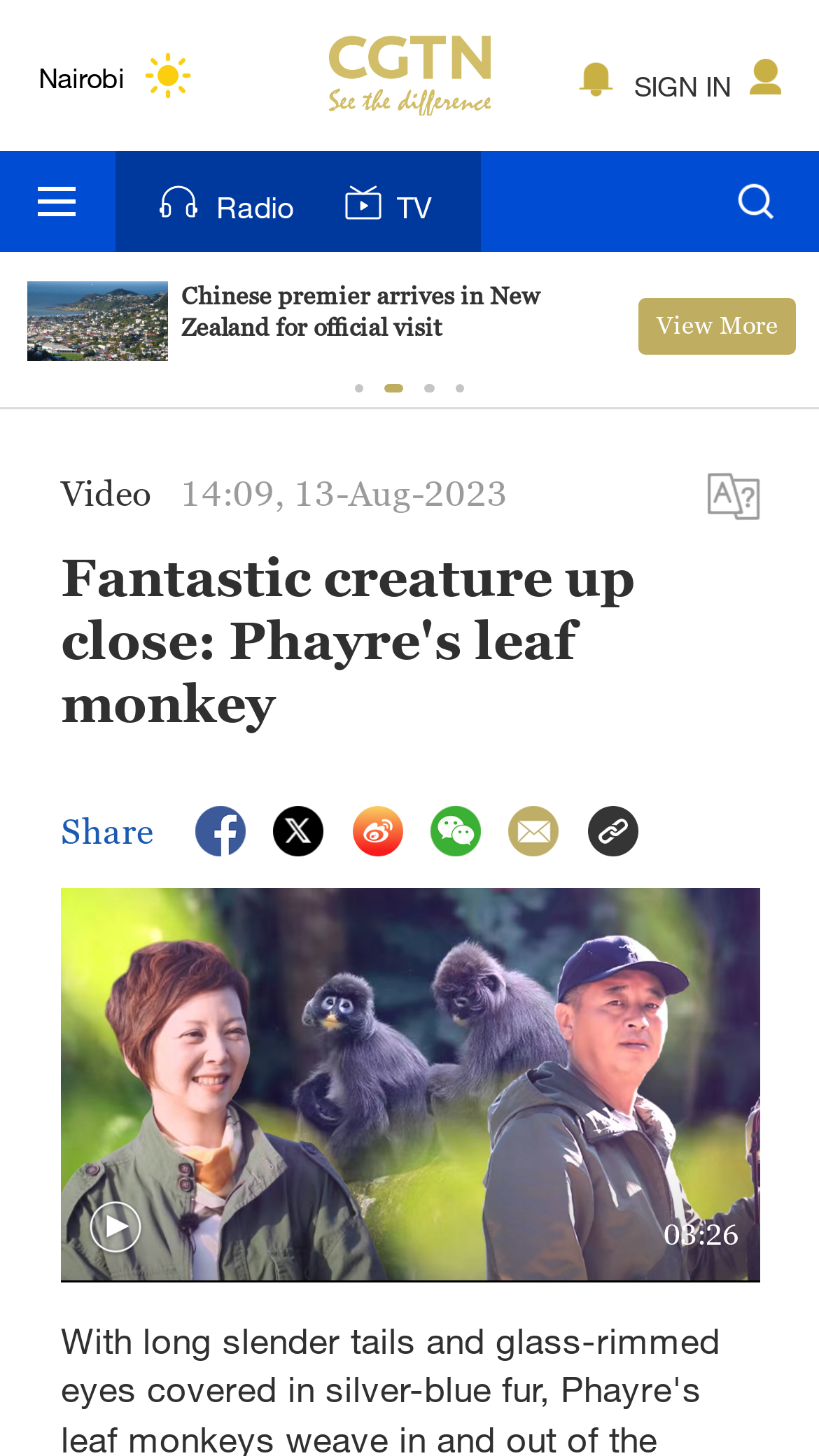What is the function of the link with the image?
Using the image, give a concise answer in the form of a single word or short phrase.

Share